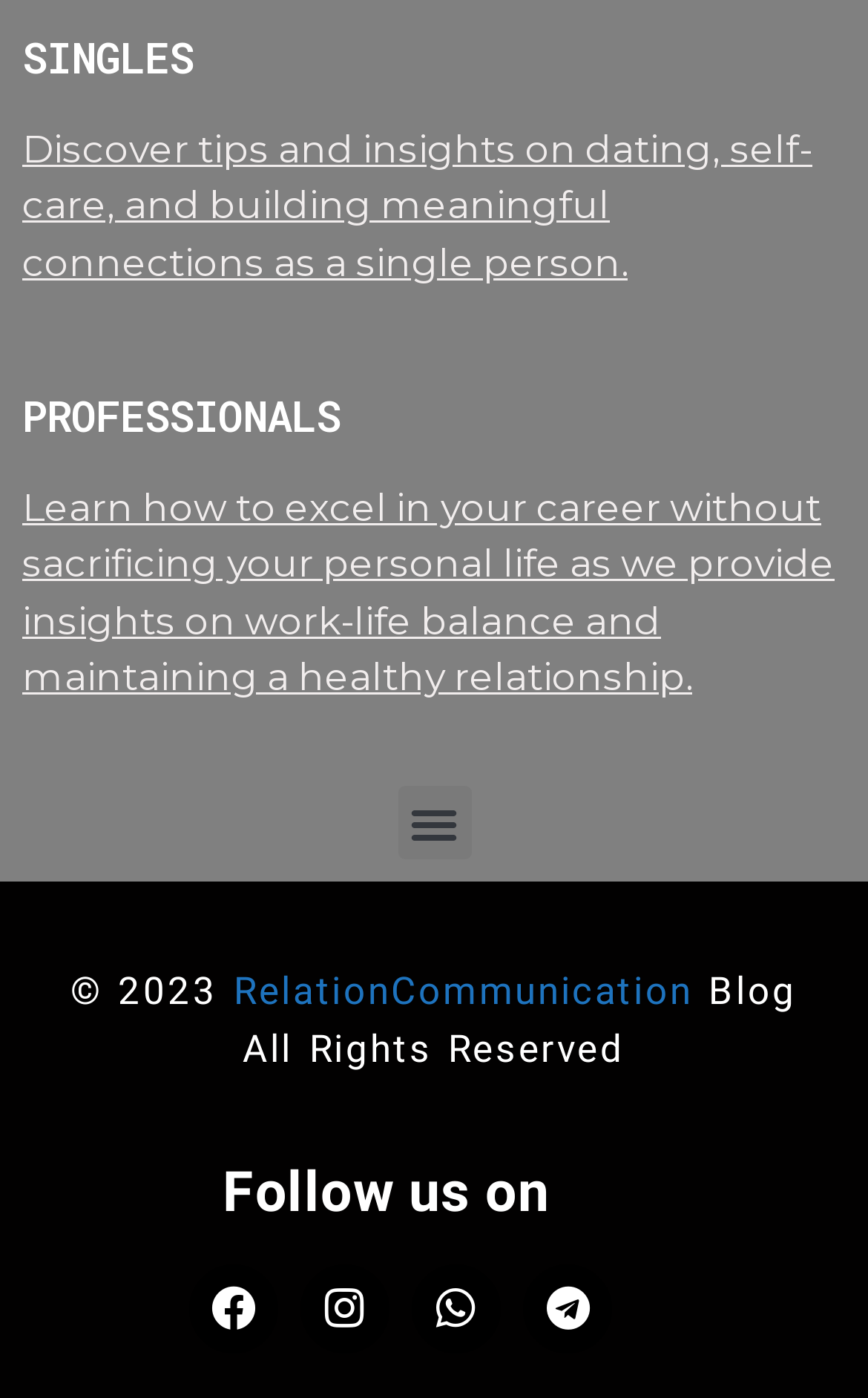Identify the bounding box coordinates necessary to click and complete the given instruction: "Click on SINGLES".

[0.026, 0.02, 0.223, 0.06]